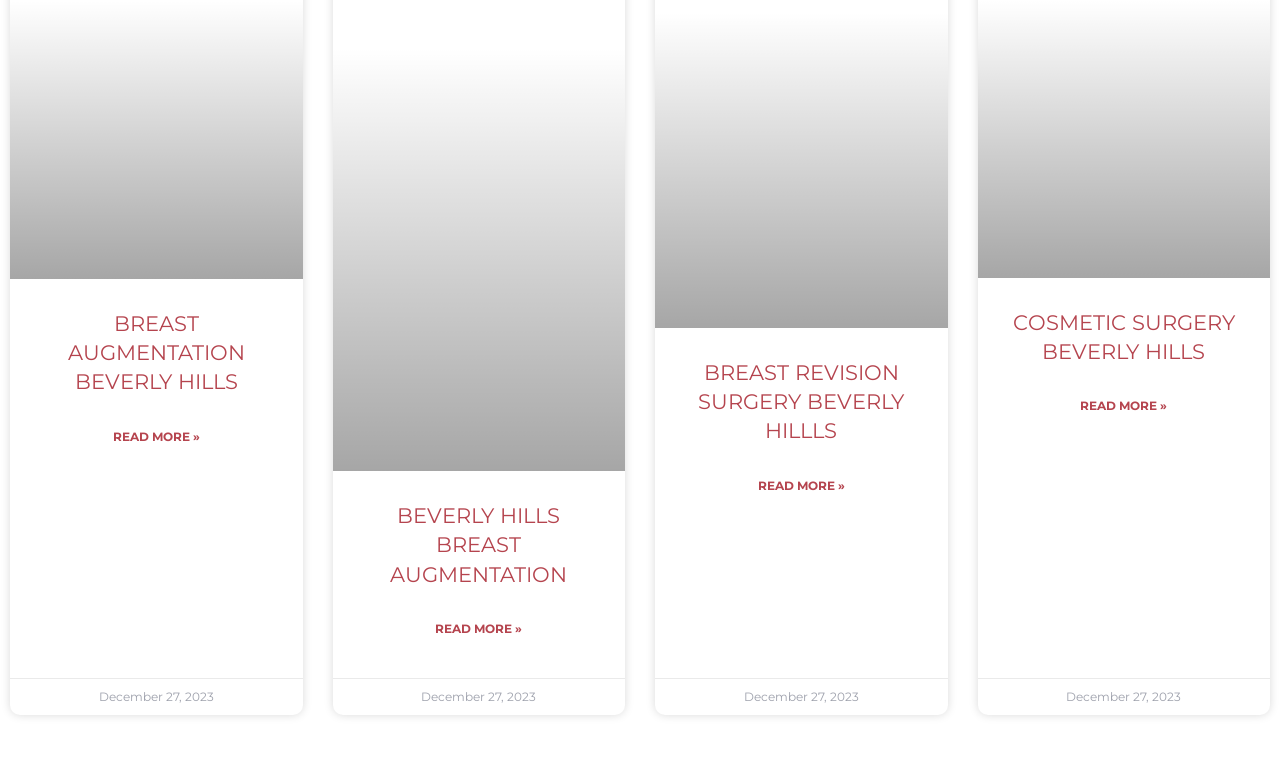Locate the bounding box for the described UI element: "Read More »". Ensure the coordinates are four float numbers between 0 and 1, formatted as [left, top, right, bottom].

[0.592, 0.618, 0.66, 0.654]